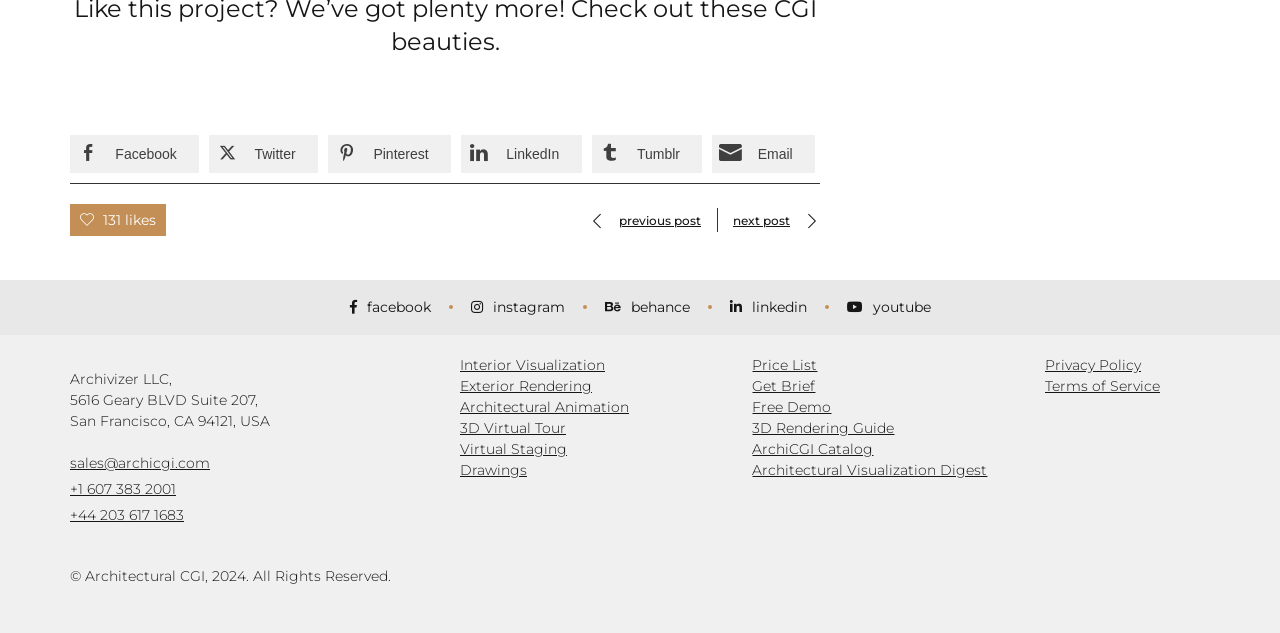Identify the bounding box coordinates of the region that should be clicked to execute the following instruction: "Learn about Interior Visualization".

[0.359, 0.562, 0.473, 0.591]